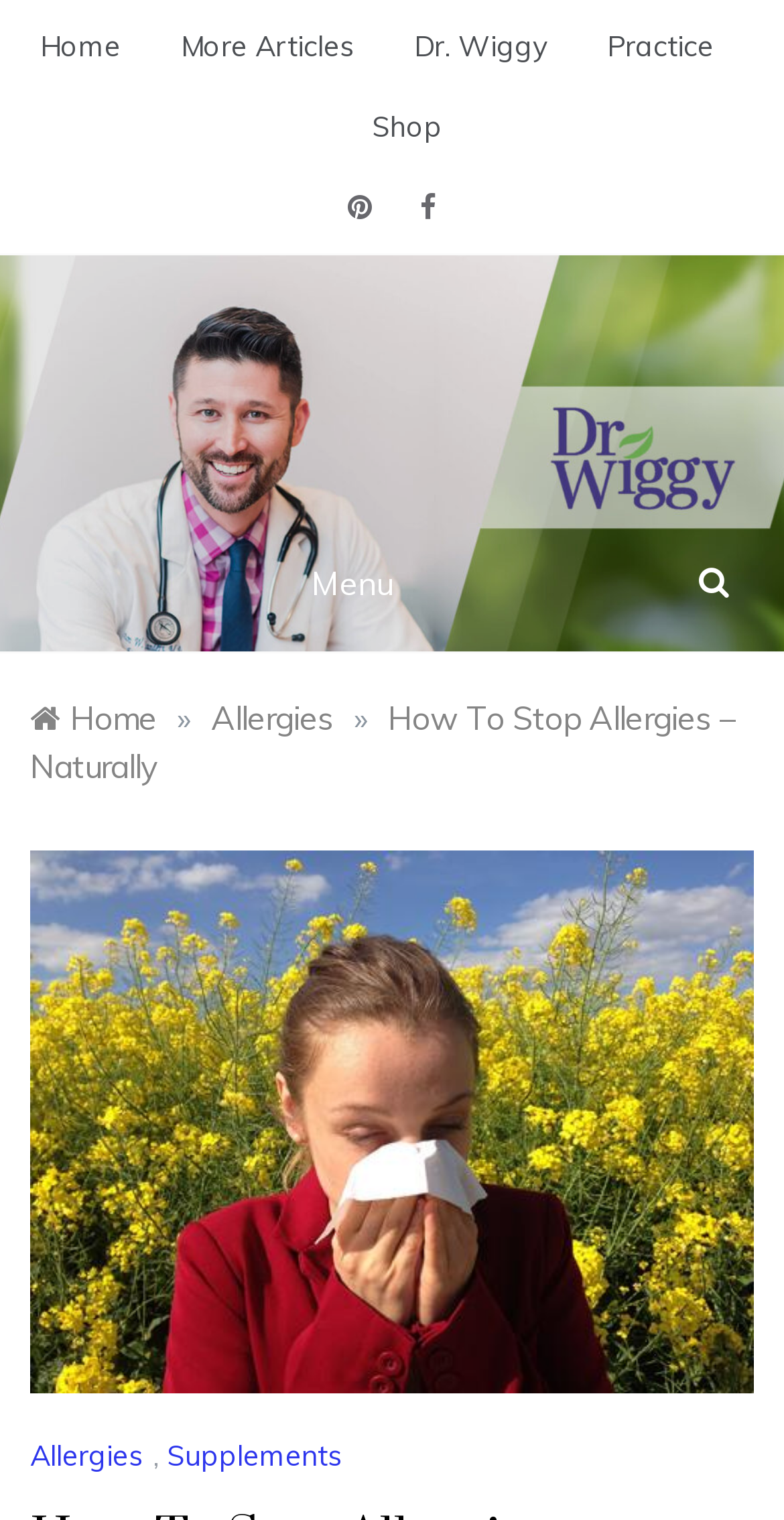Kindly provide the bounding box coordinates of the section you need to click on to fulfill the given instruction: "View posts published on July 28, 2008".

None